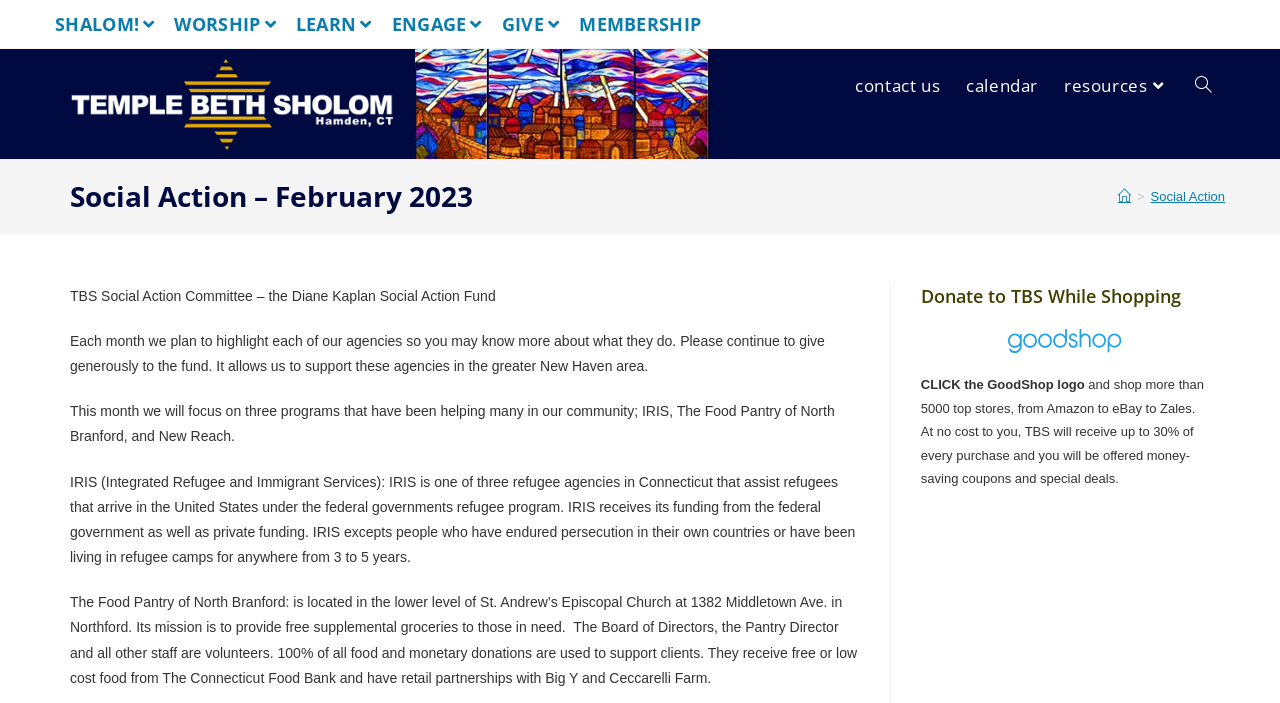What is the purpose of the Food Pantry of North Branford?
Based on the visual content, answer with a single word or a brief phrase.

Provide free supplemental groceries